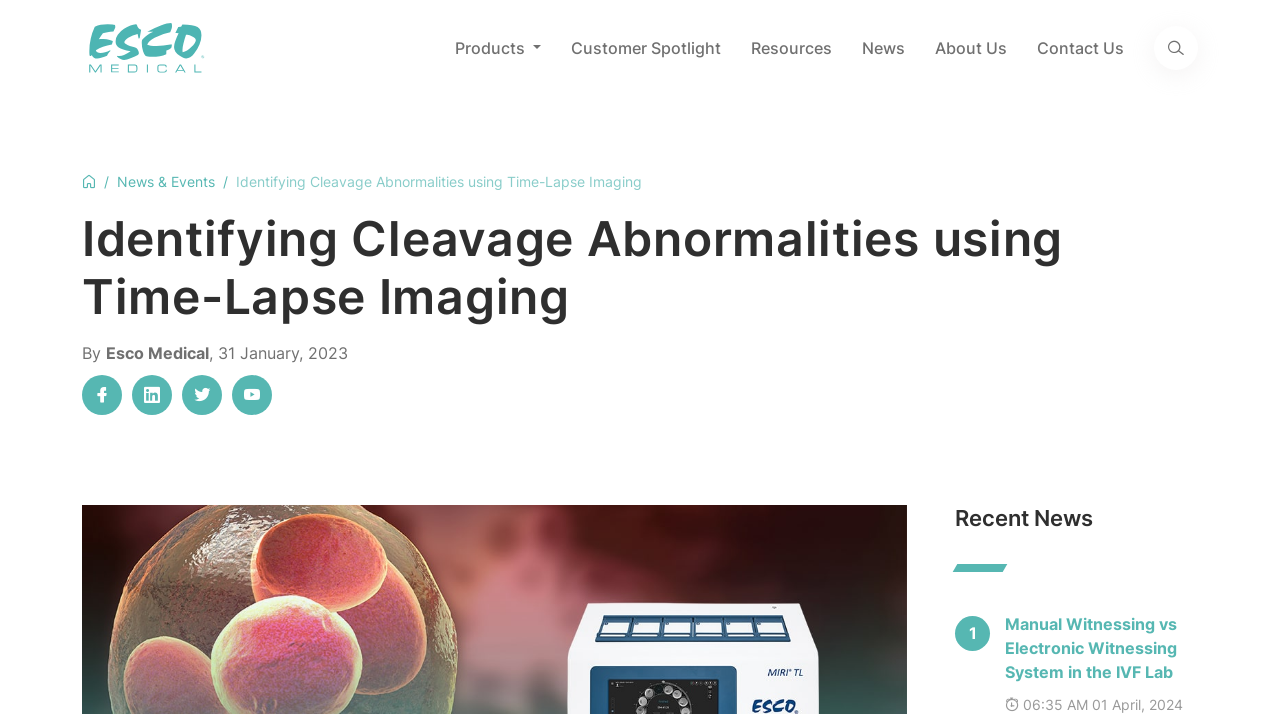Please extract the webpage's main title and generate its text content.

Identifying Cleavage Abnormalities using Time-Lapse Imaging